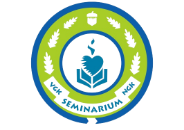Give a thorough and detailed caption for the image.

The image features the emblem of the VGC Seminarium NCK, presenting a visually distinctive design comprising a circular badge that symbolizes education and faith. In the center, a stylized heart icon sits atop an open book, embodying the institution's commitment to nurturing both the heart and mind in theological studies. Surrounding the heart are green and blue elements, suggesting growth and wisdom, while the outer circle is adorned with laurel leaves, signifying achievement and honor. The text “VGC SEMINARIUM NCK” prominently encircles the emblem, reinforcing the identity of the institution. The overall design conveys a message of harmony between spiritual commitment and academic rigor, reflective of its mission to equip leaders for effective ministry in modern contexts.